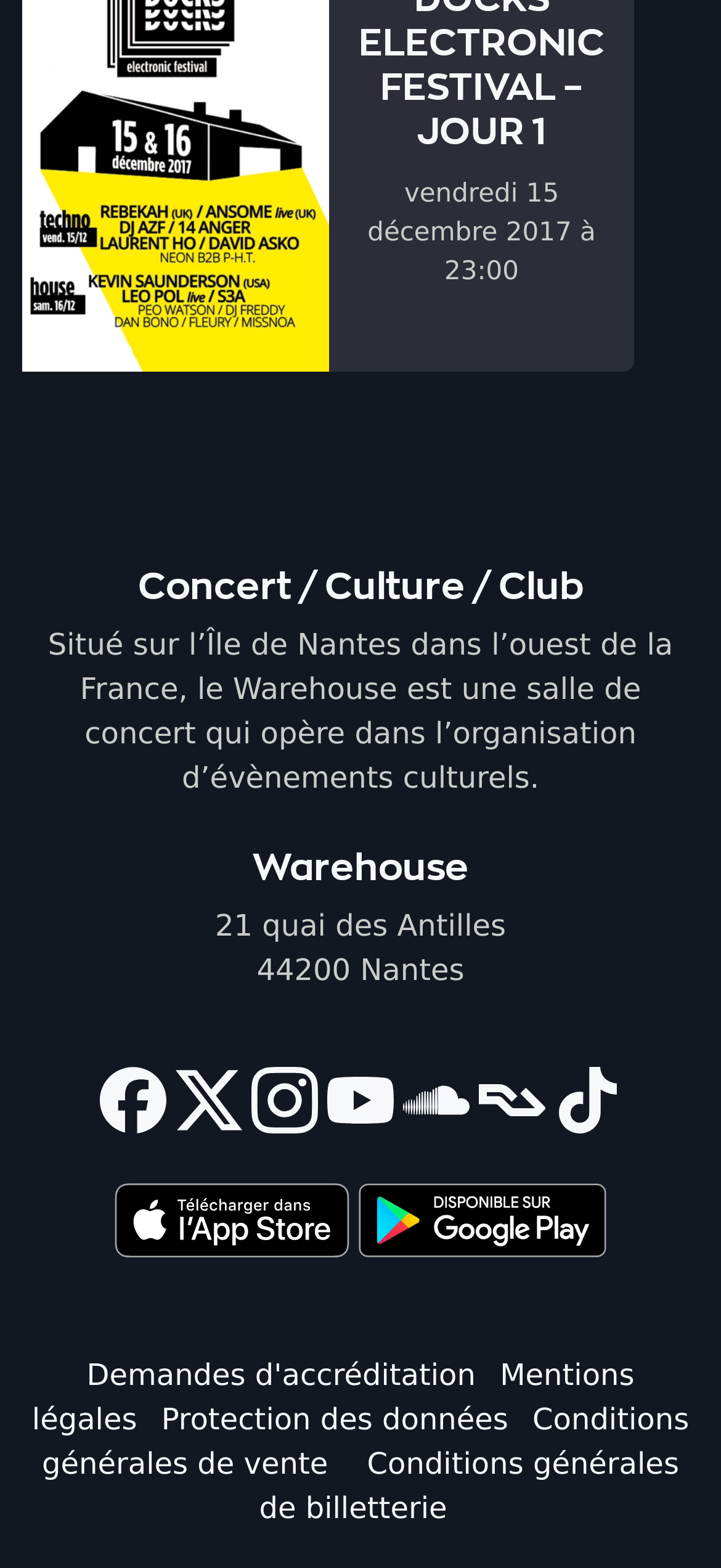Please use the details from the image to answer the following question comprehensively:
How many social media links are available on the webpage?

I counted the number of social media links on the webpage by looking at the link elements with bounding box coordinates [0.138, 0.7, 0.23, 0.722], [0.243, 0.7, 0.335, 0.722], [0.348, 0.7, 0.441, 0.722], [0.454, 0.7, 0.546, 0.722], [0.559, 0.7, 0.652, 0.722], and [0.77, 0.7, 0.862, 0.722]. There are 6 social media links in total.